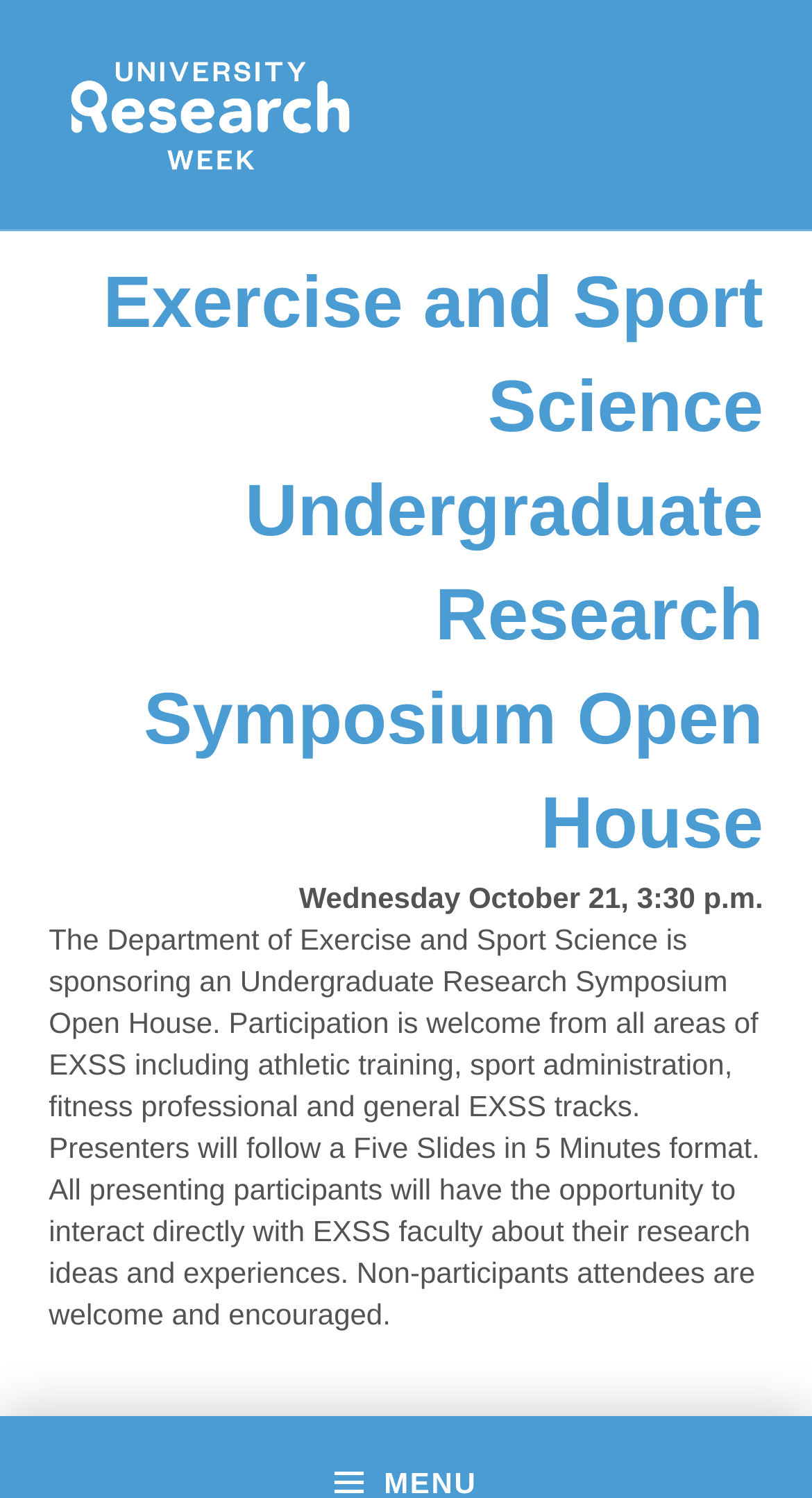Generate a thorough caption that explains the contents of the webpage.

The webpage is about the Exercise and Sport Science Research Seminar Open House, which is part of the University Research Week. At the top, there is a link to the University Research Week, accompanied by an image with the same name. Below this, there is a static text that reads "RESEARCH IS CREATING NEW KNOWLEDGE." 

The main content of the page is divided into an article section, which takes up most of the page. Within this section, there is a title "Exercise and Sport Science Undergraduate Research Symposium Open House" followed by a date and time "Wednesday October 21, 3:30 p.m." 

Below this, there is a paragraph of text that describes the event, including the format of the presentations and the opportunity for participants to interact with faculty about their research ideas. 

At the bottom of the page, there is a call-to-action link "REGISTER HERE" which is also a button. Above this, there is a link to skip back to the main navigation.